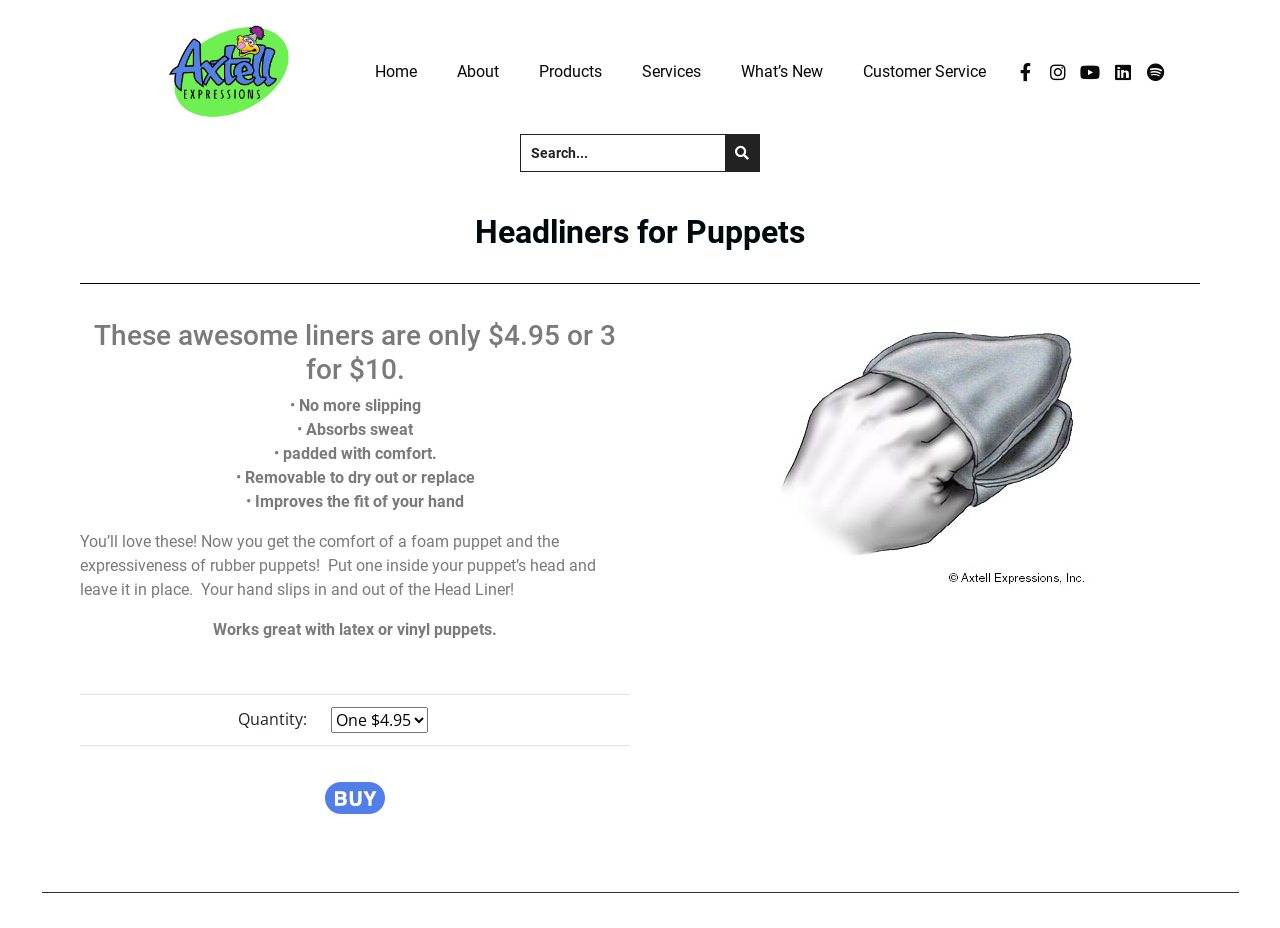Can you provide the bounding box coordinates for the element that should be clicked to implement the instruction: "Click on the Facebook link"?

[0.789, 0.06, 0.814, 0.095]